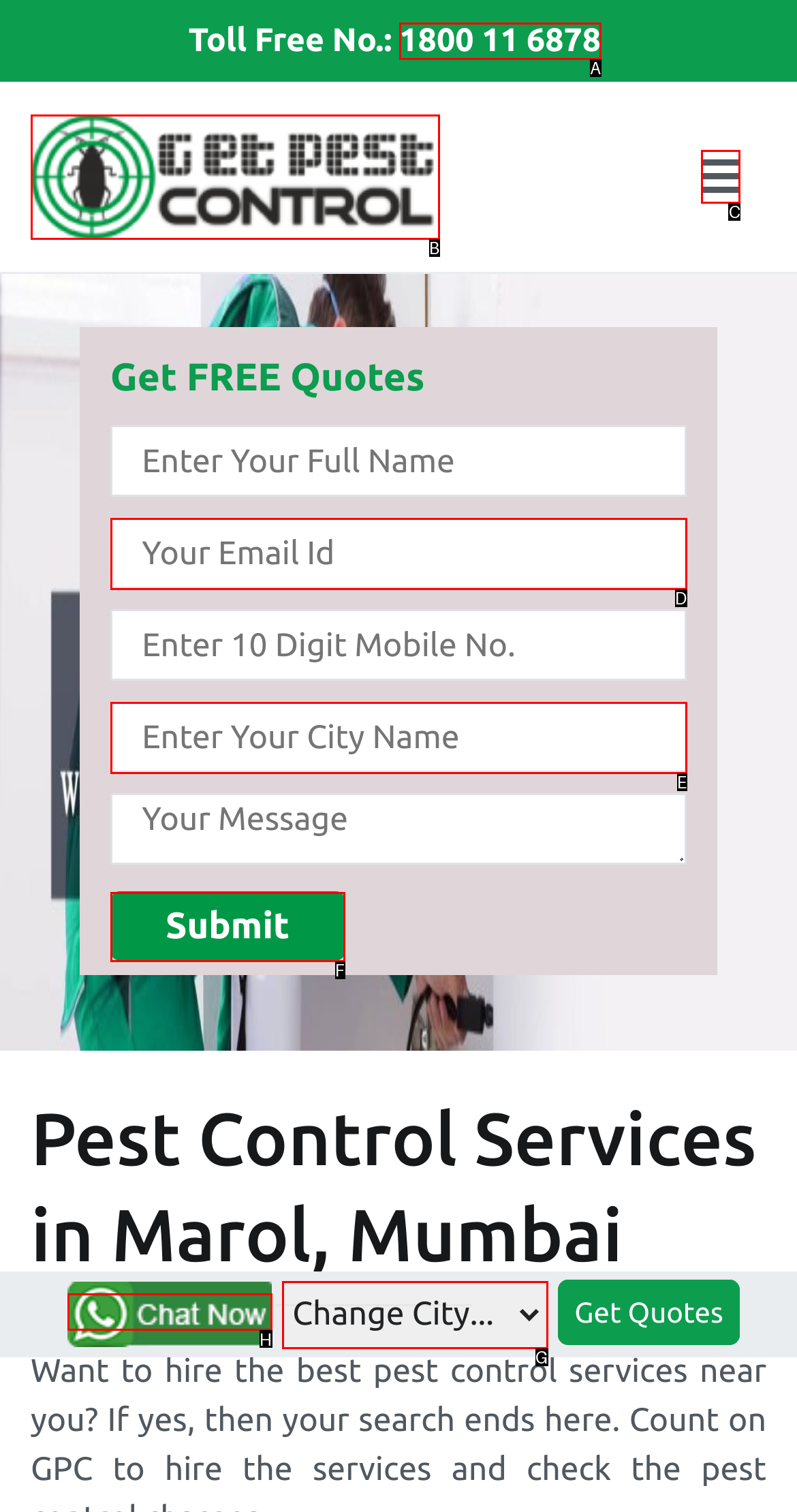Choose the HTML element that corresponds to the description: Submit
Provide the answer by selecting the letter from the given choices.

F